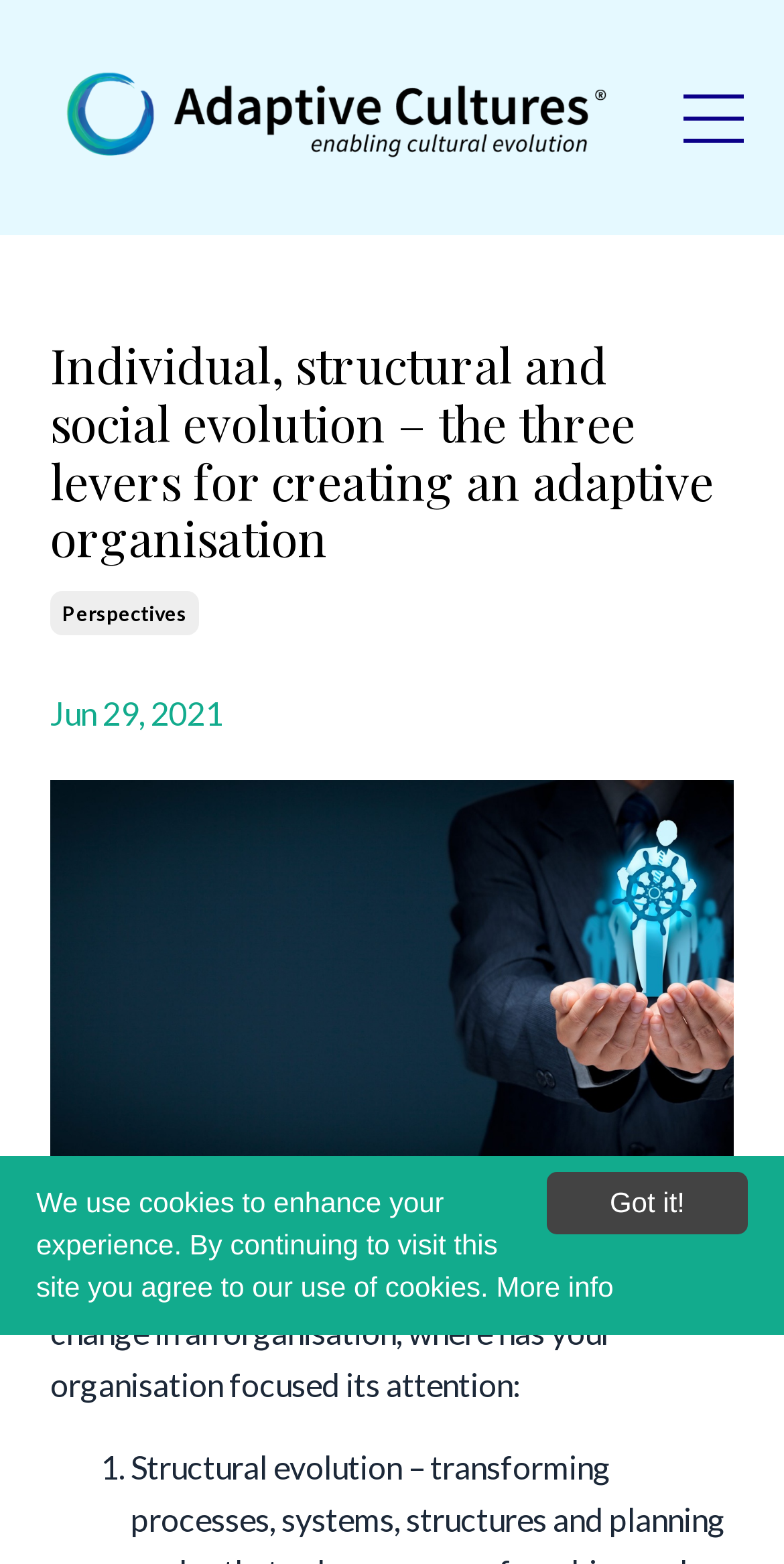What is the category of the article?
From the image, provide a succinct answer in one word or a short phrase.

Perspectives